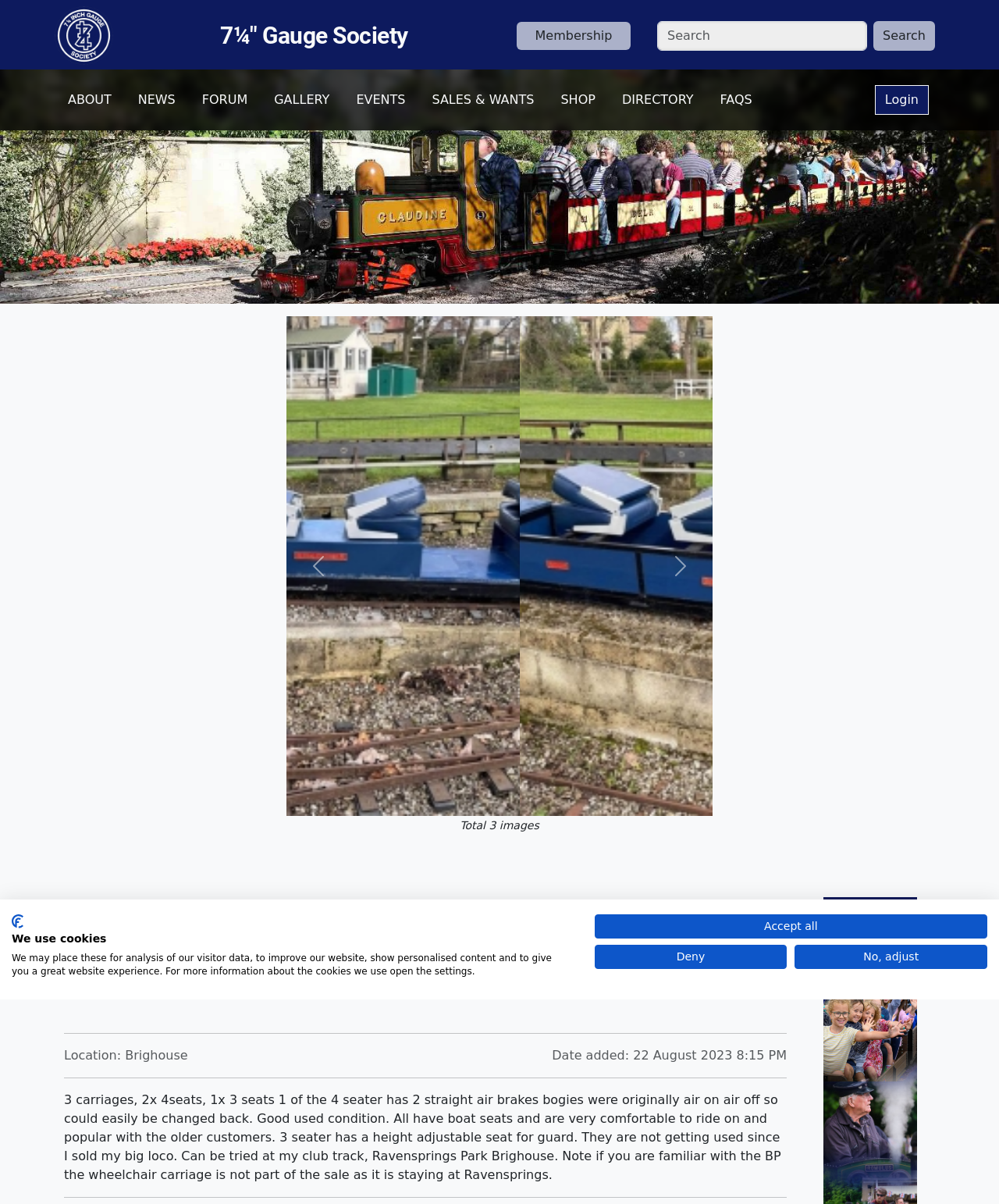Please identify the primary heading on the webpage and return its text.

7¼″ Gauge Society